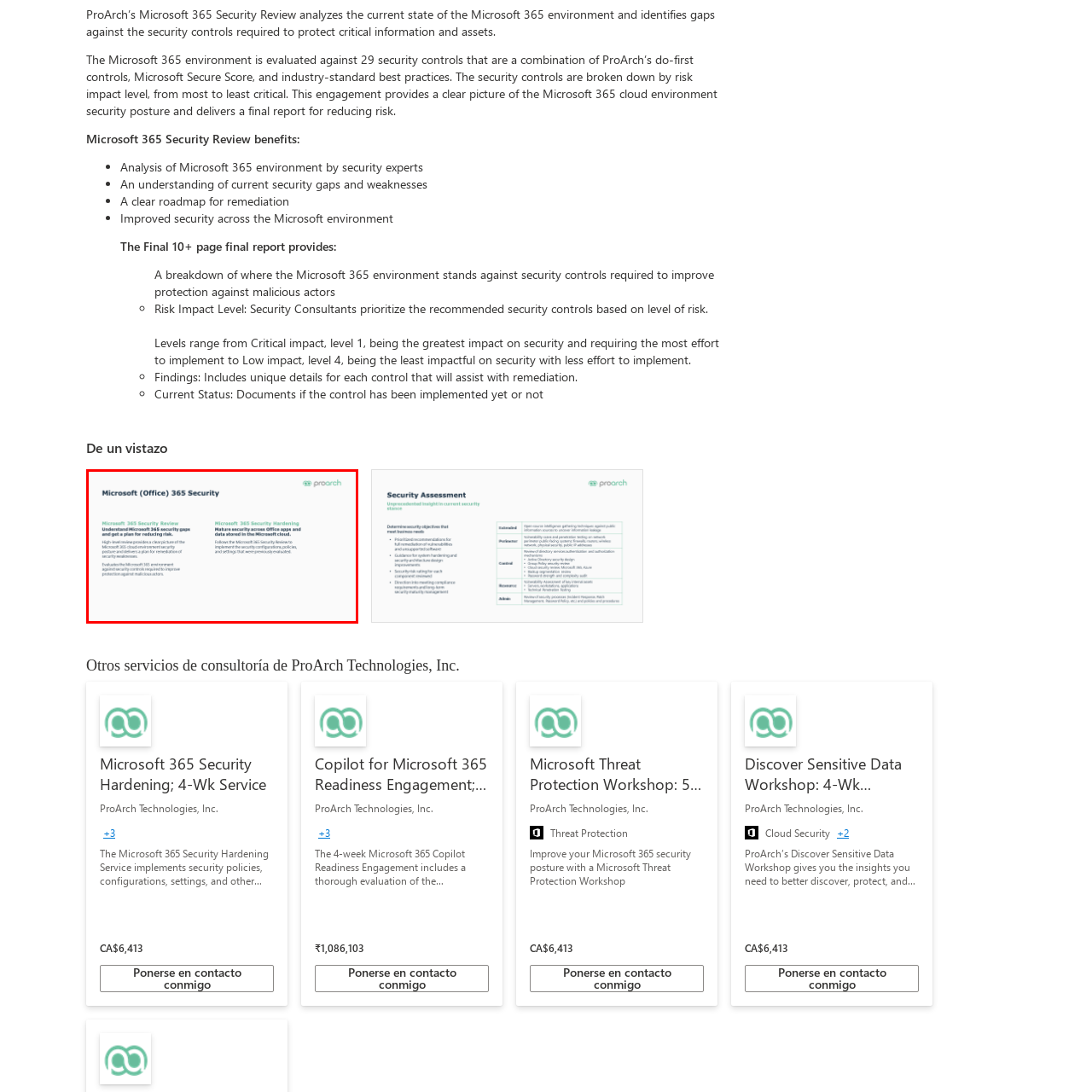What is the goal of the Microsoft 365 Security Hardening service?
Pay attention to the segment of the image within the red bounding box and offer a detailed answer to the question.

The Microsoft 365 Security Hardening service aims to bolster security across Microsoft applications and data stored in the cloud. This is achieved by implementing critical security policies, configurations, and tools designed to protect against malicious threats, as described in the caption.